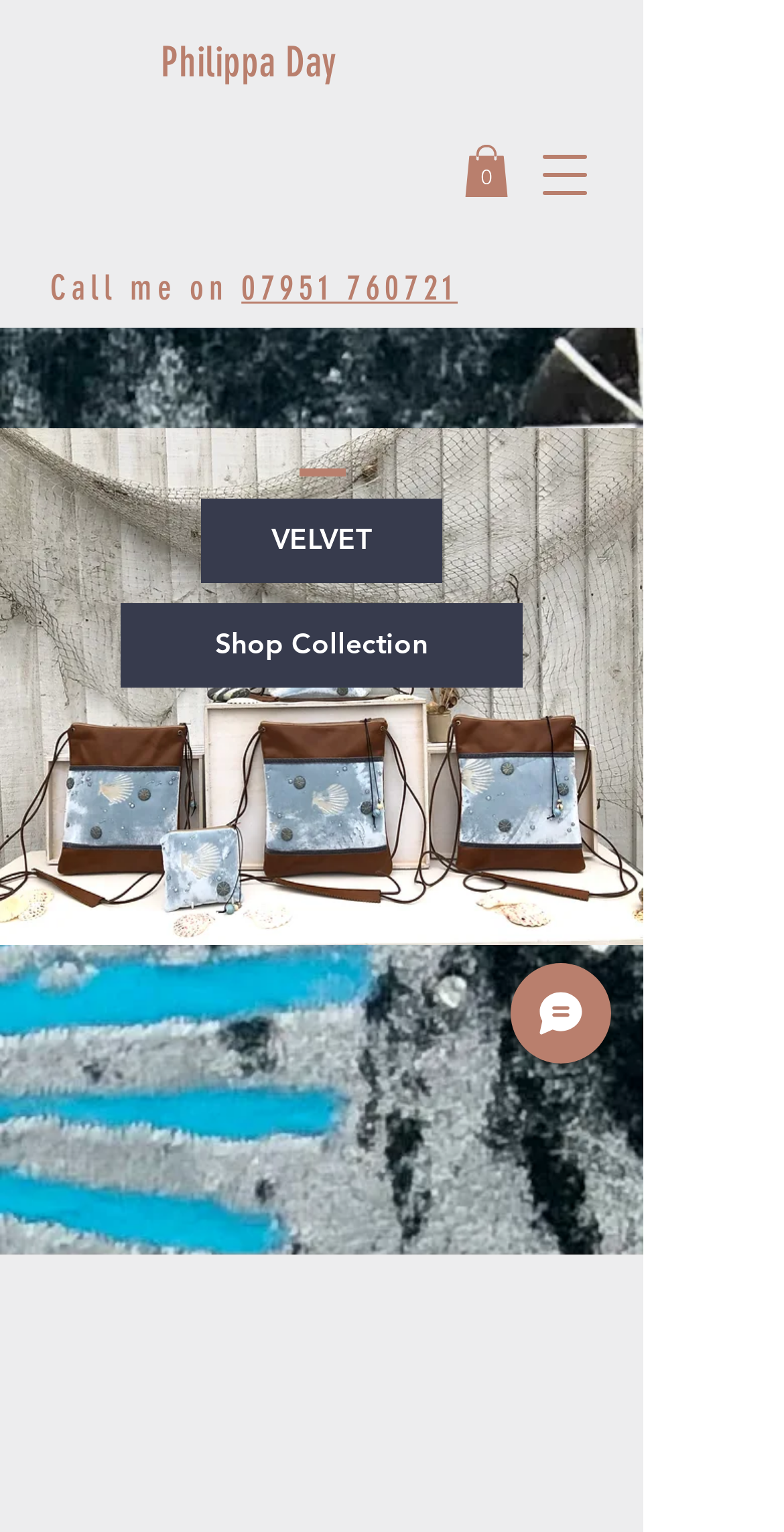Identify the bounding box coordinates of the element to click to follow this instruction: 'Call Philippa Day'. Ensure the coordinates are four float values between 0 and 1, provided as [left, top, right, bottom].

[0.308, 0.175, 0.584, 0.201]